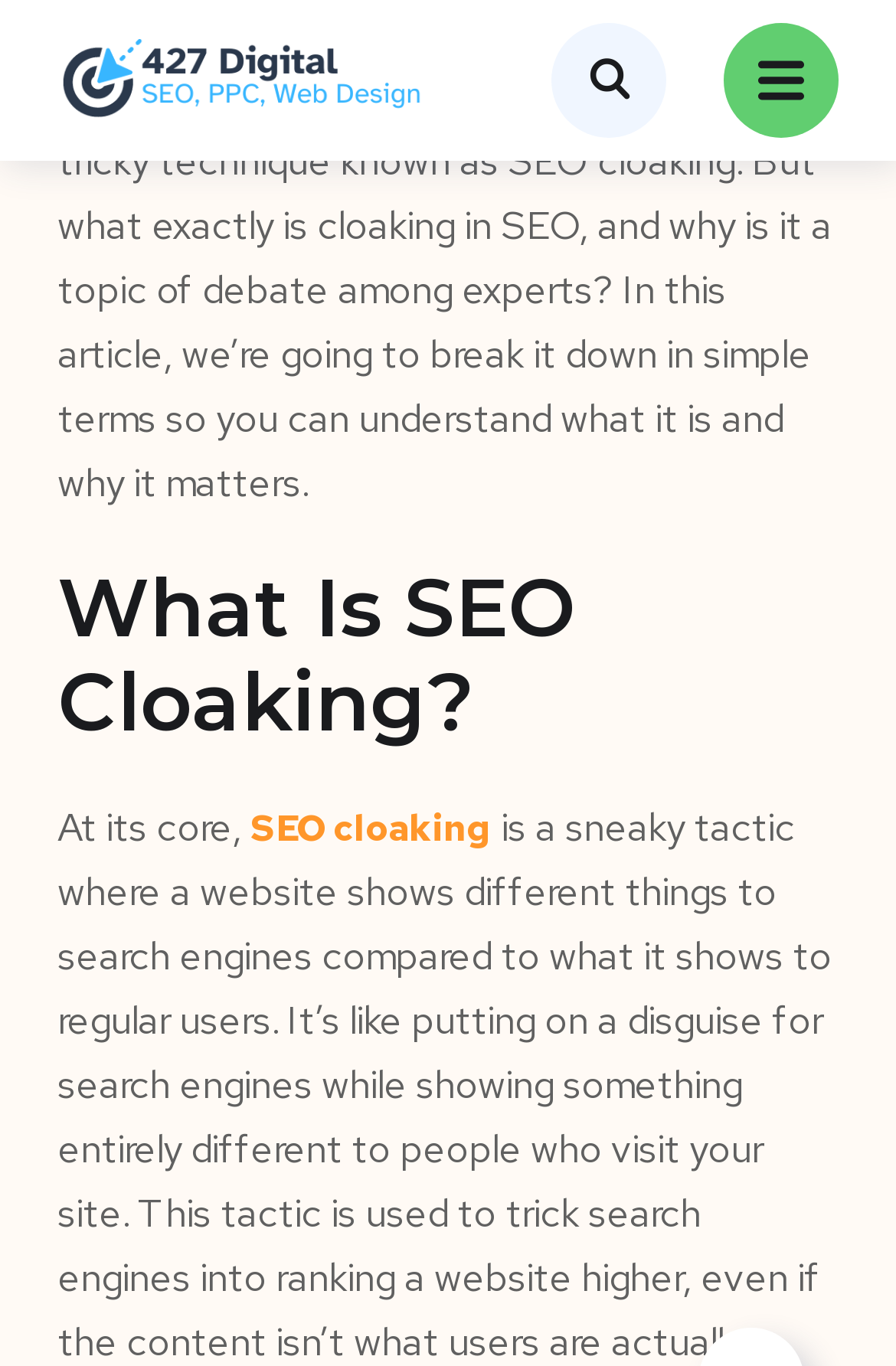Provide a brief response to the question below using one word or phrase:
What is the topic of debate among experts?

SEO cloaking